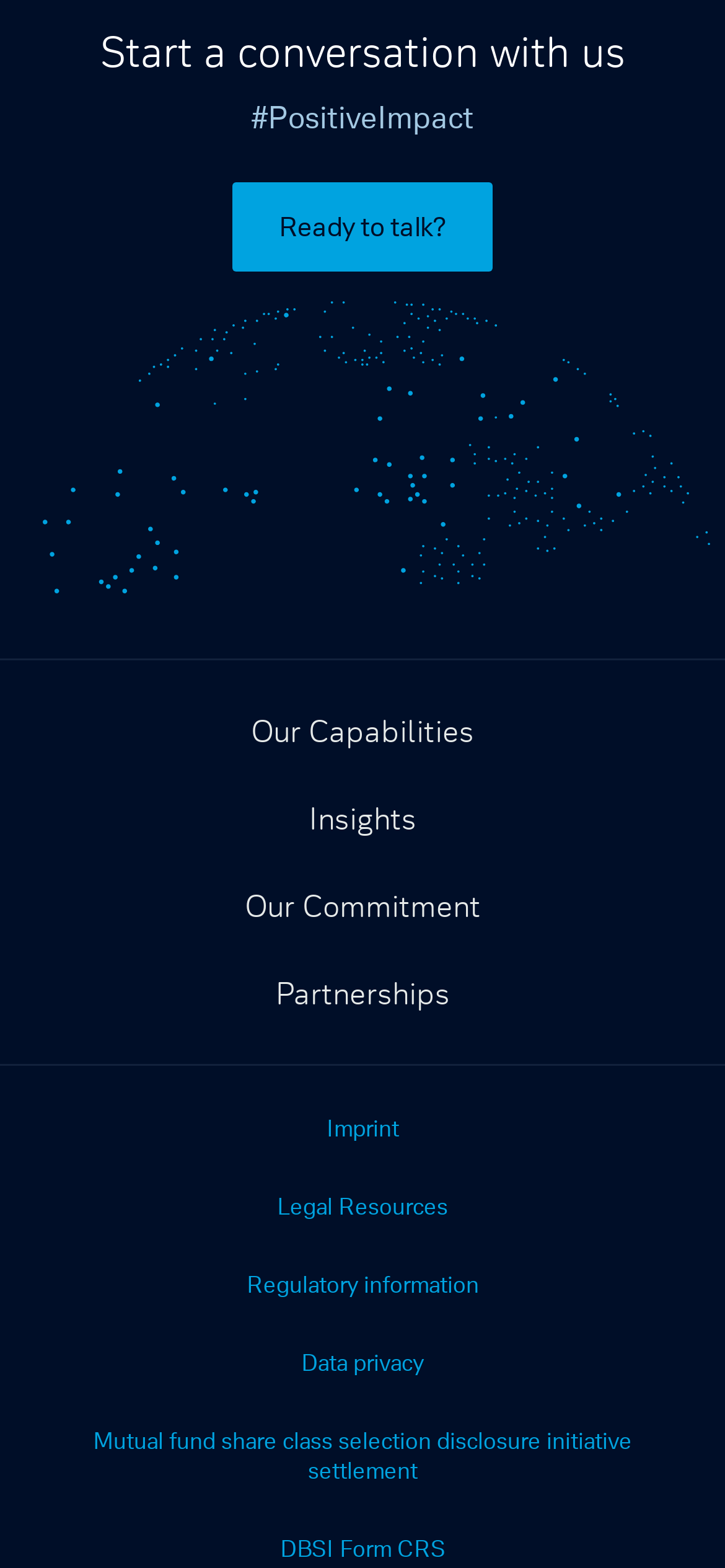Refer to the image and offer a detailed explanation in response to the question: What is the purpose of the 'Ready to talk?' link?

The 'Ready to talk?' link is placed below the 'Start a conversation with us' static text, suggesting that it is a call-to-action to initiate a conversation with the organization.